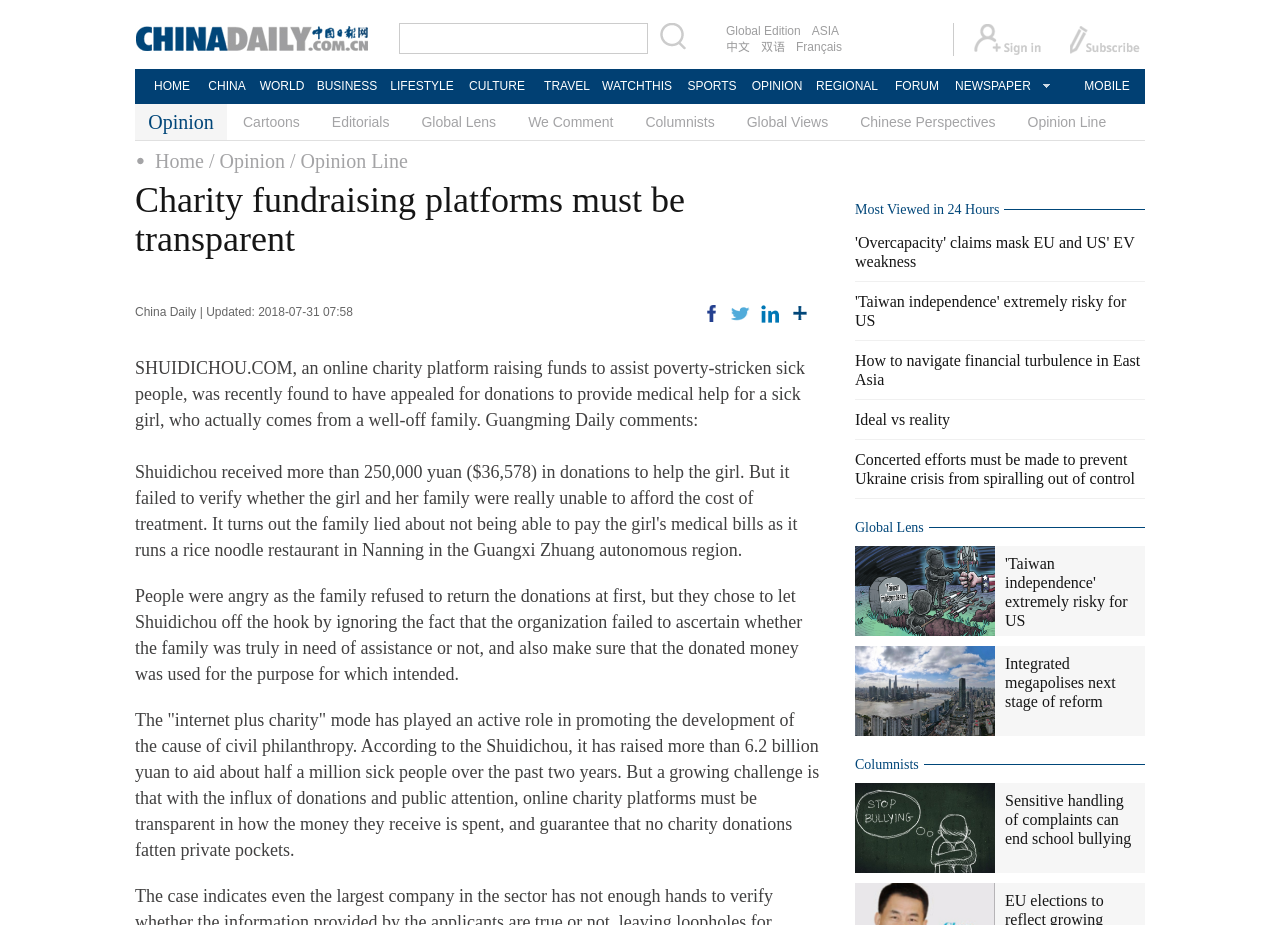Find the bounding box coordinates corresponding to the UI element with the description: "Global Views". The coordinates should be formatted as [left, top, right, bottom], with values as floats between 0 and 1.

[0.571, 0.112, 0.659, 0.151]